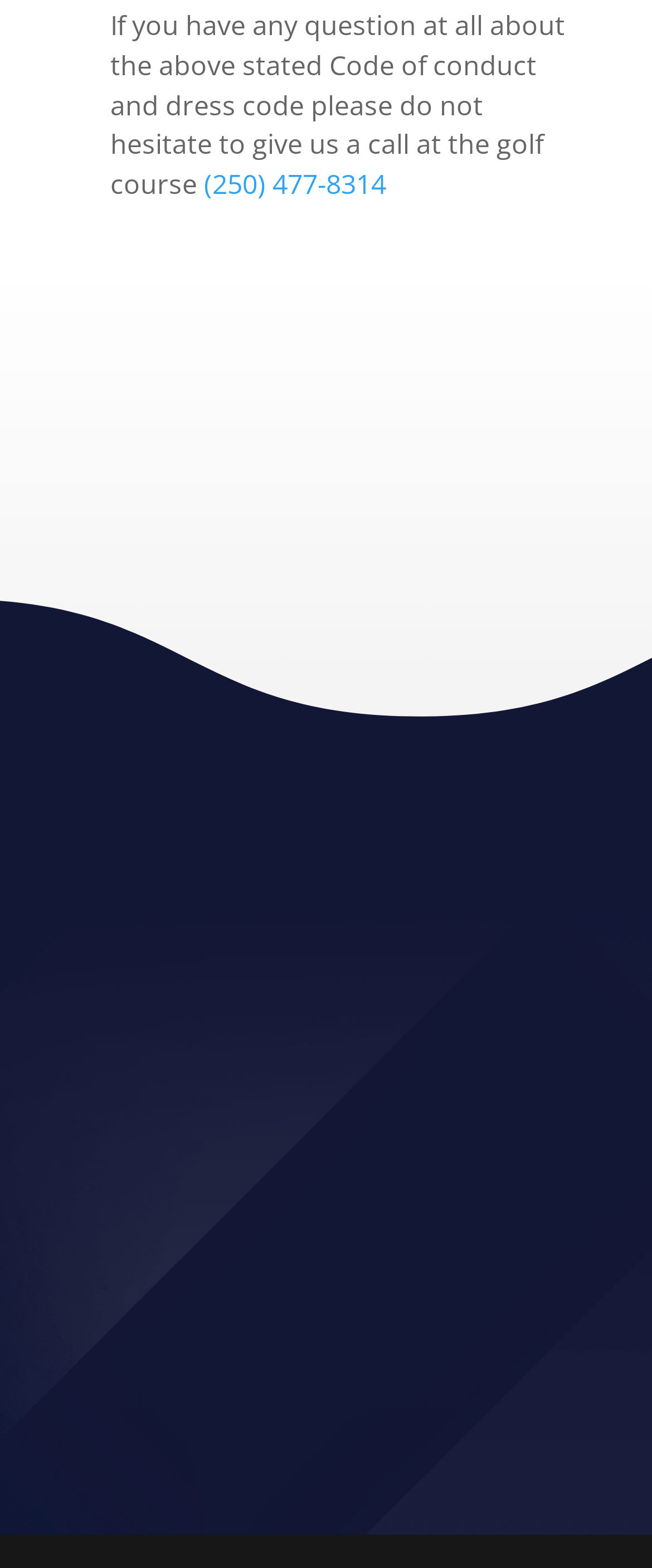What is the address of the golf course?
Can you offer a detailed and complete answer to this question?

I found the address by looking at the link element that contains the address information, which is located below the heading '#GOLFMOUNTDOUG'.